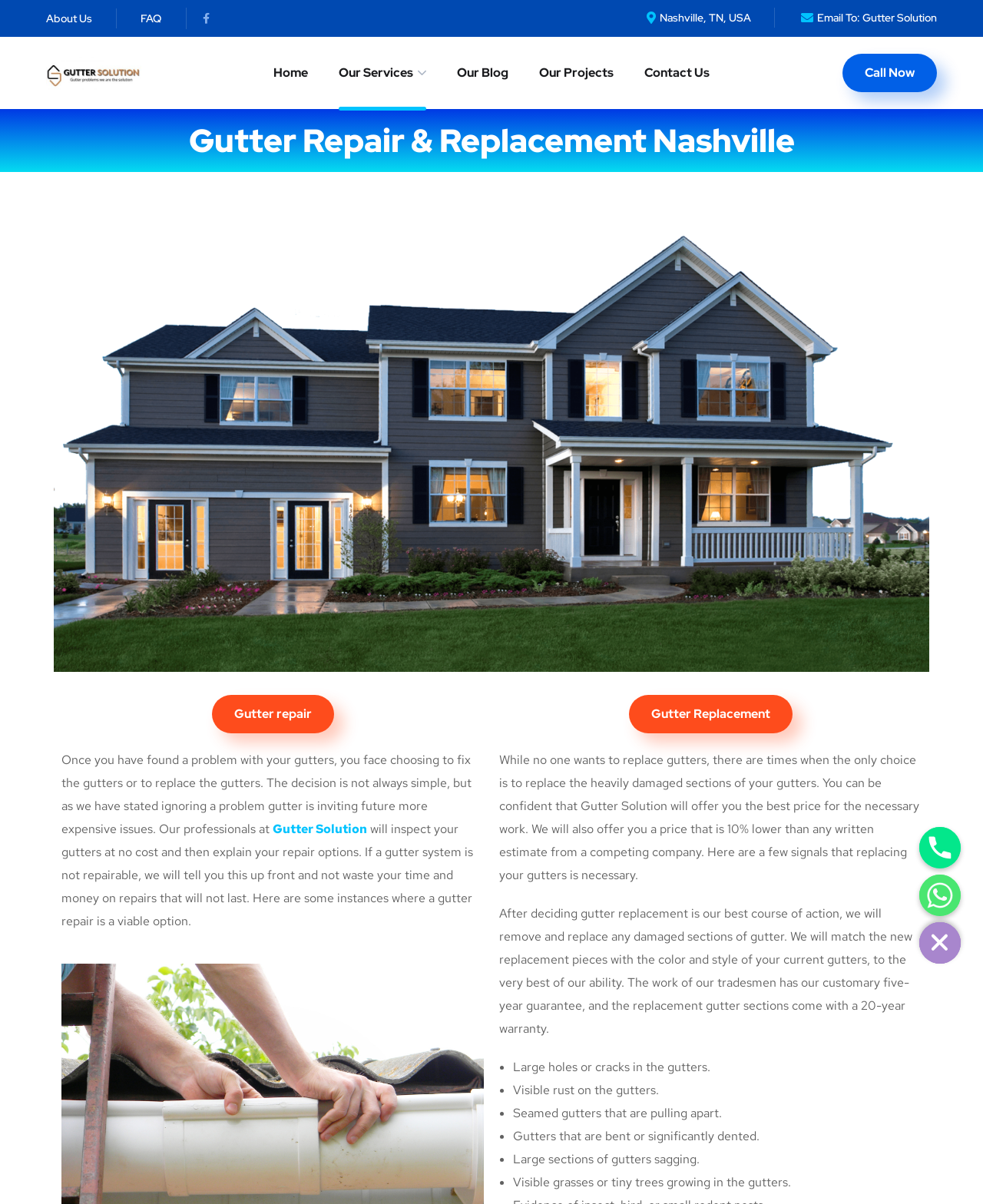Given the element description: "Hide chaty", predict the bounding box coordinates of this UI element. The coordinates must be four float numbers between 0 and 1, given as [left, top, right, bottom].

[0.935, 0.766, 0.977, 0.8]